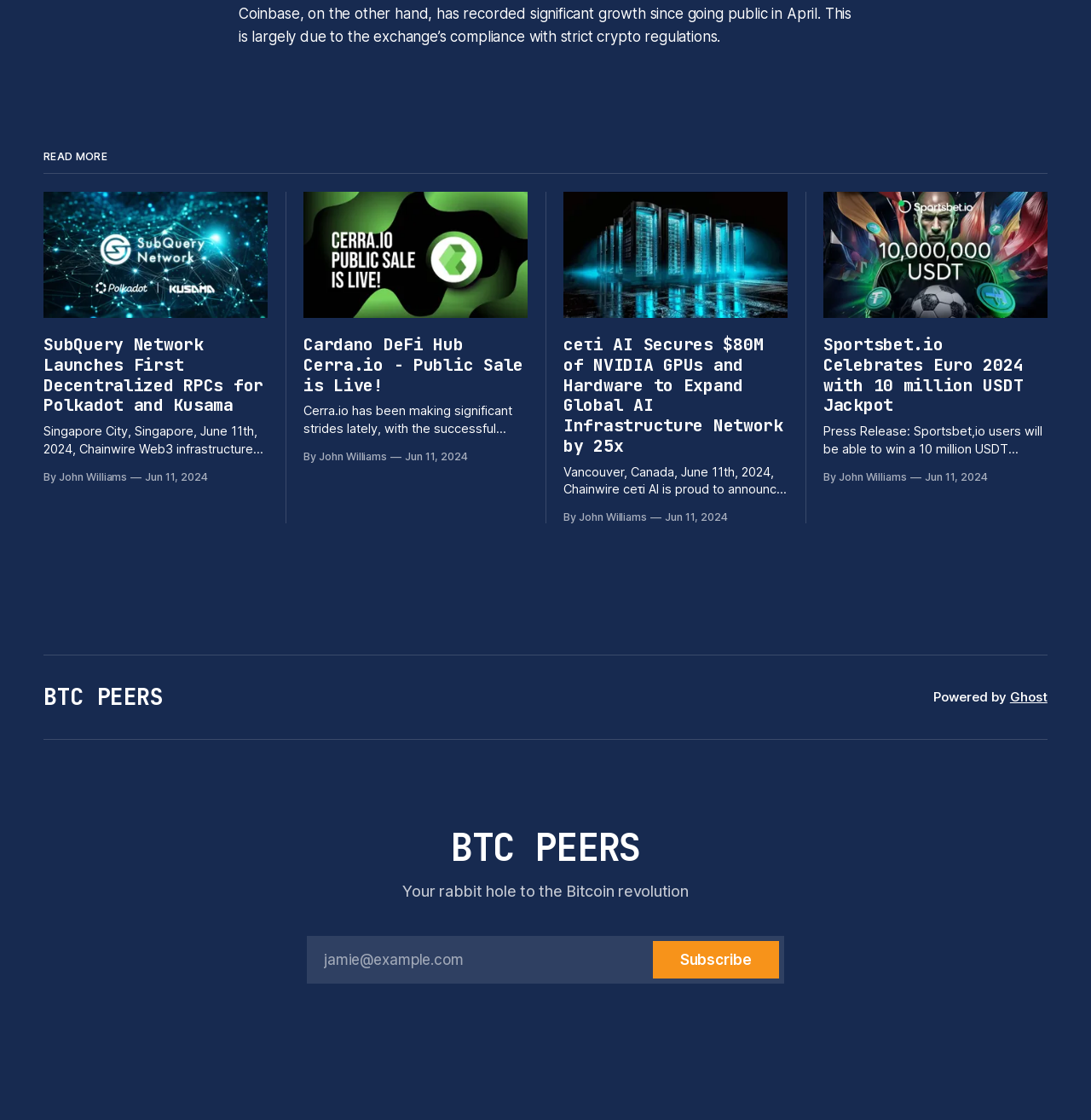Extract the bounding box coordinates for the described element: "parent_node: Subscribe placeholder="jamie@example.com"". The coordinates should be represented as four float numbers between 0 and 1: [left, top, right, bottom].

[0.281, 0.836, 0.719, 0.878]